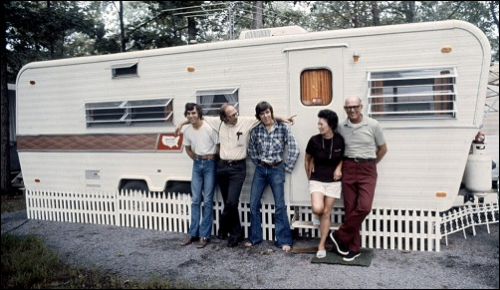What is the accent on the travel trailer?
Answer the question with as much detail as possible.

The caption describes the travel trailer as having a classic design featuring a warm wood panel accent, which evokes a sense of vintage charm.